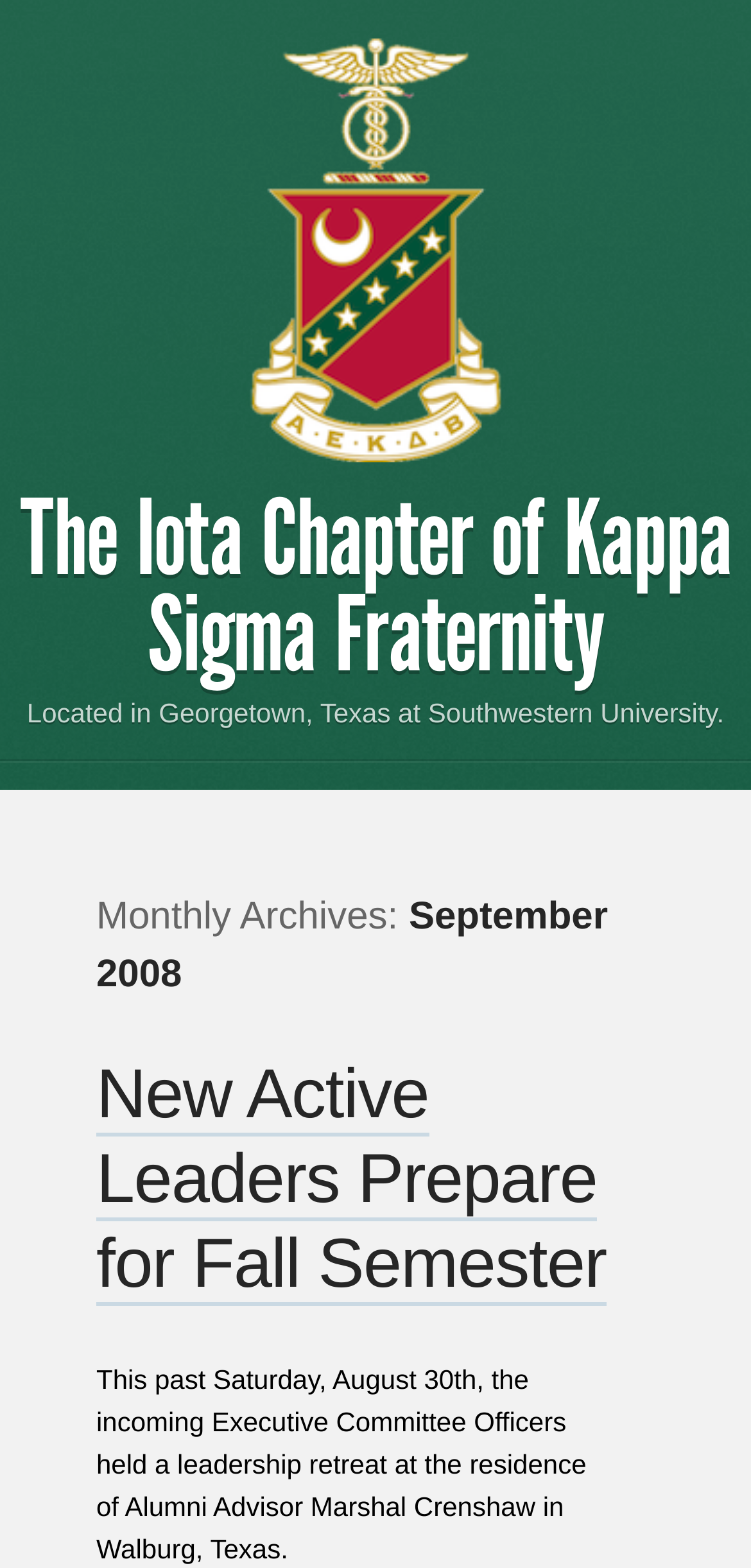Where was the leadership retreat held?
From the image, provide a succinct answer in one word or a short phrase.

Walburg, Texas